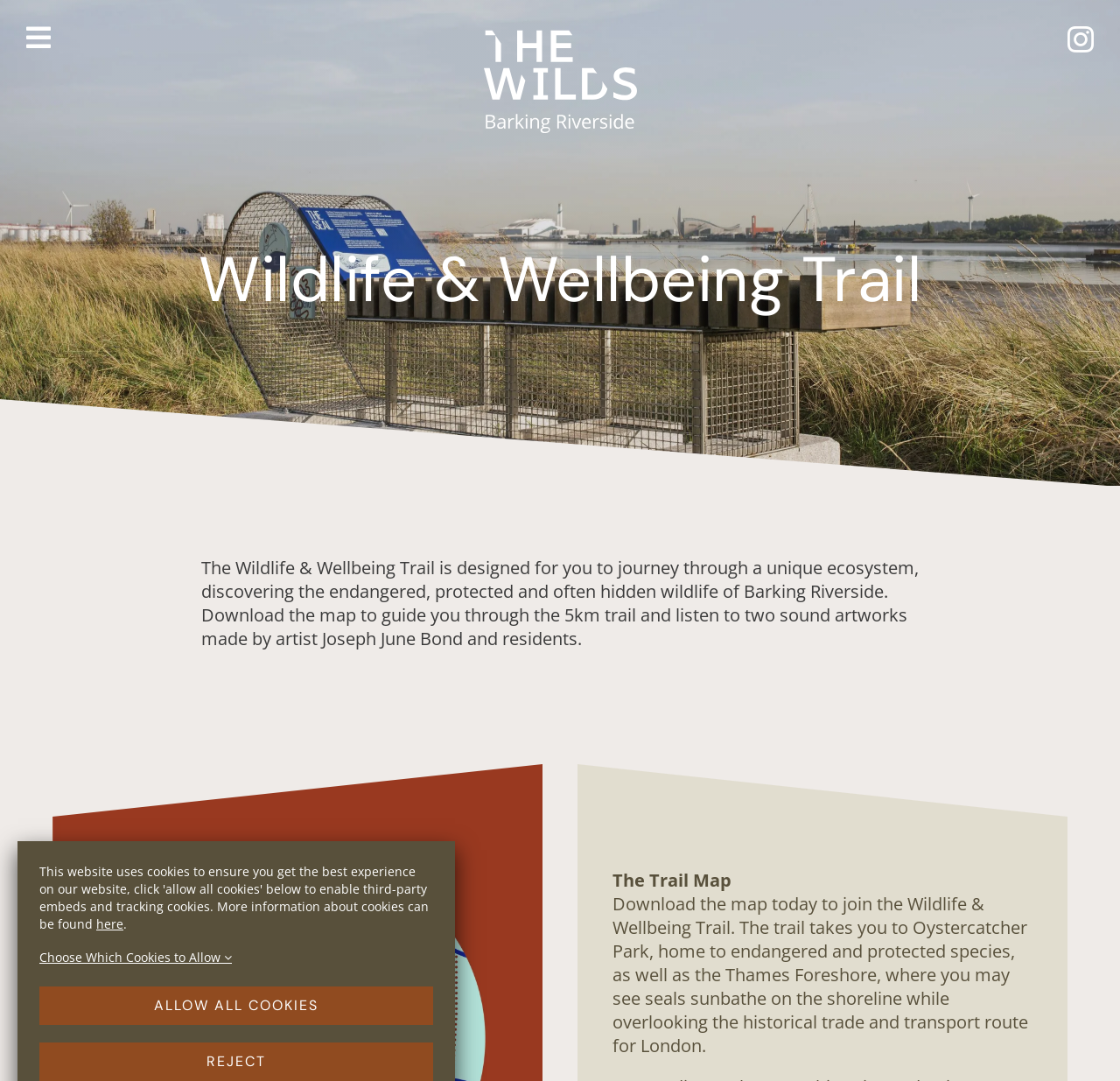Identify the bounding box for the UI element specified in this description: "aria-label="the-wilds-logo-white"". The coordinates must be four float numbers between 0 and 1, formatted as [left, top, right, bottom].

[0.432, 0.021, 0.568, 0.043]